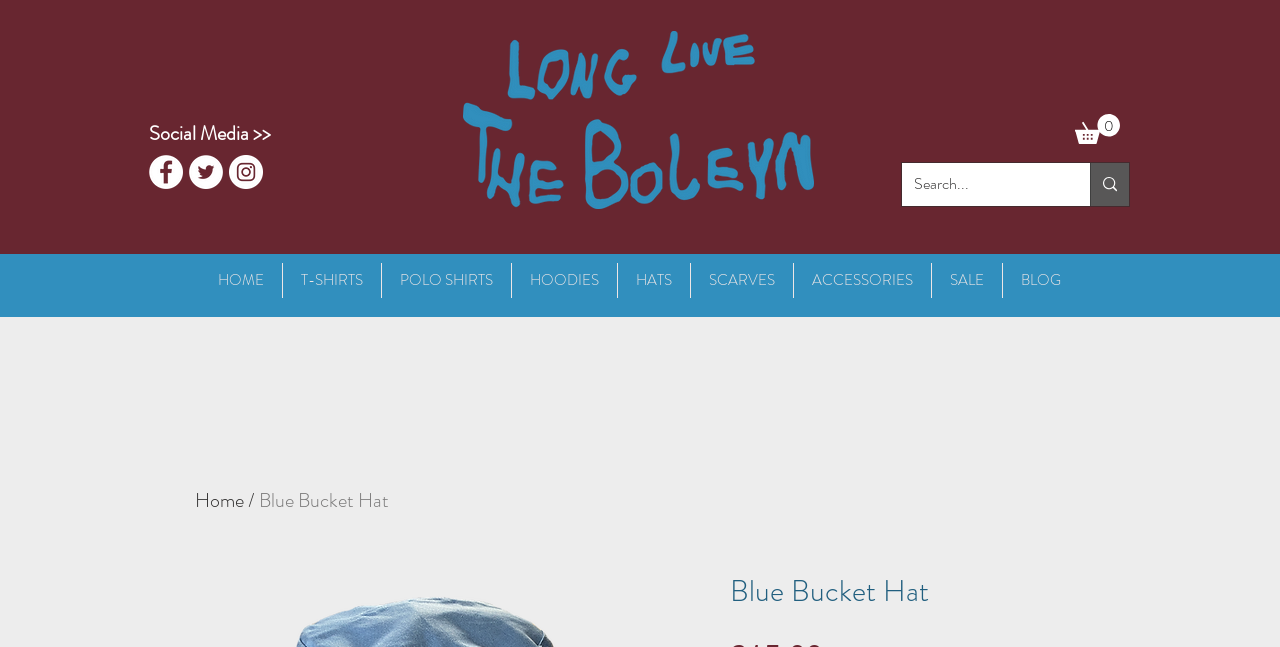Could you locate the bounding box coordinates for the section that should be clicked to accomplish this task: "Explore Facebook".

None